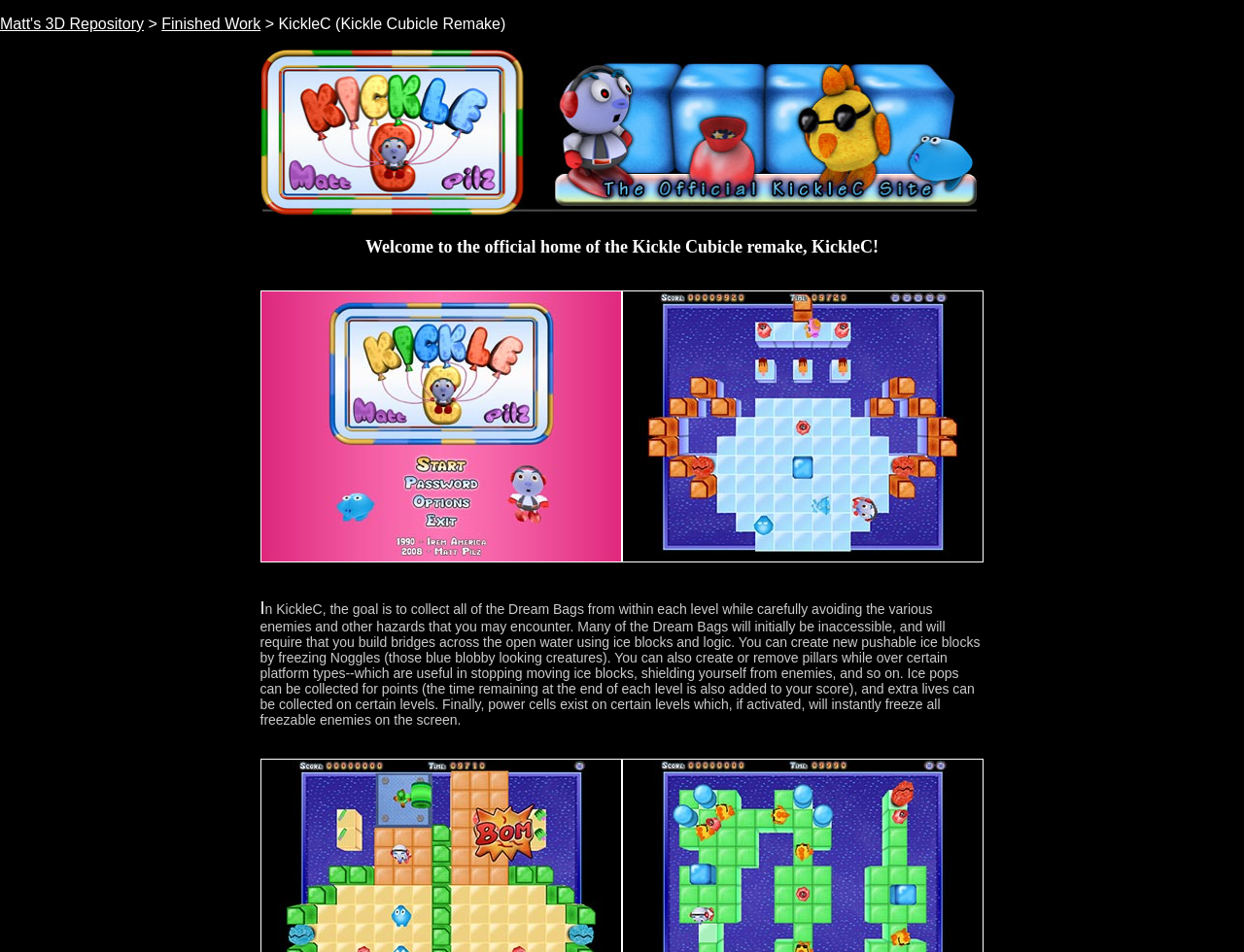From the webpage screenshot, predict the bounding box of the UI element that matches this description: "Finished Work".

[0.13, 0.016, 0.21, 0.034]